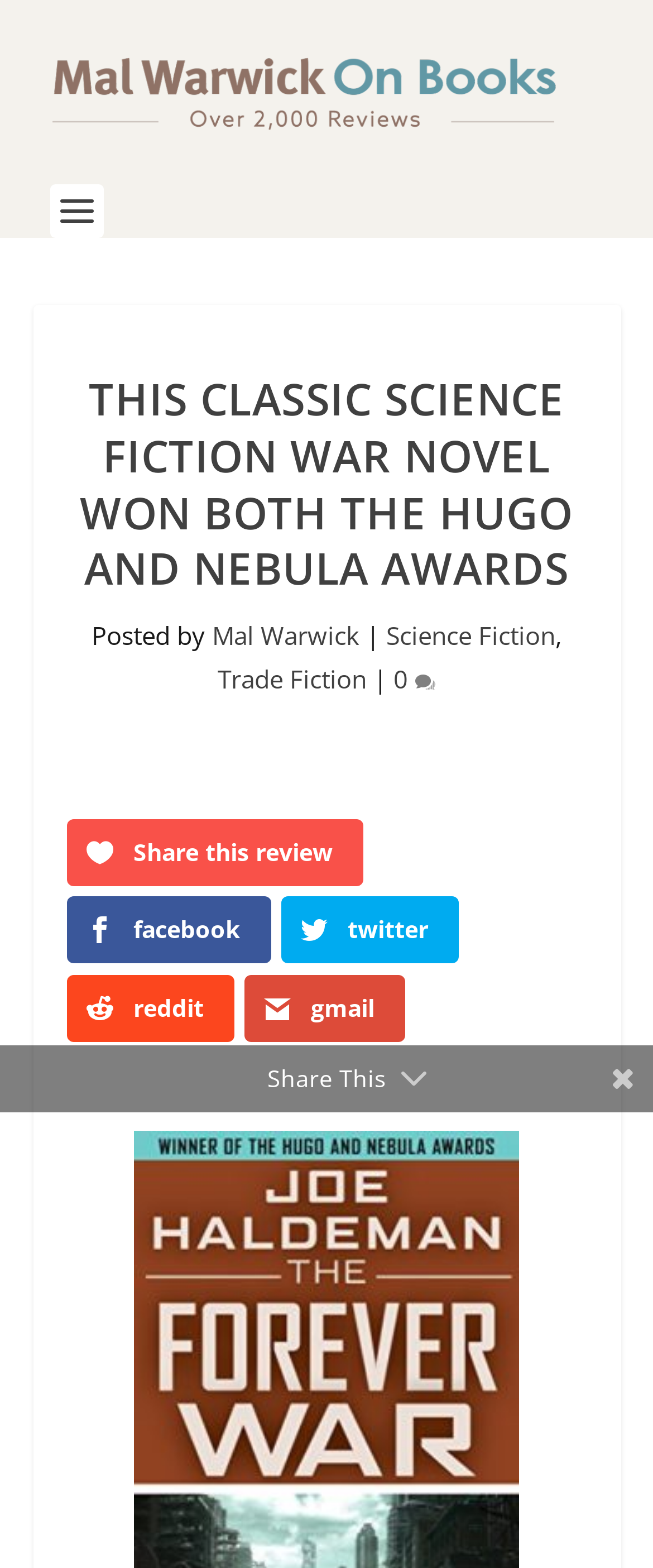Kindly determine the bounding box coordinates for the area that needs to be clicked to execute this instruction: "Share this review on Twitter".

[0.43, 0.572, 0.702, 0.615]